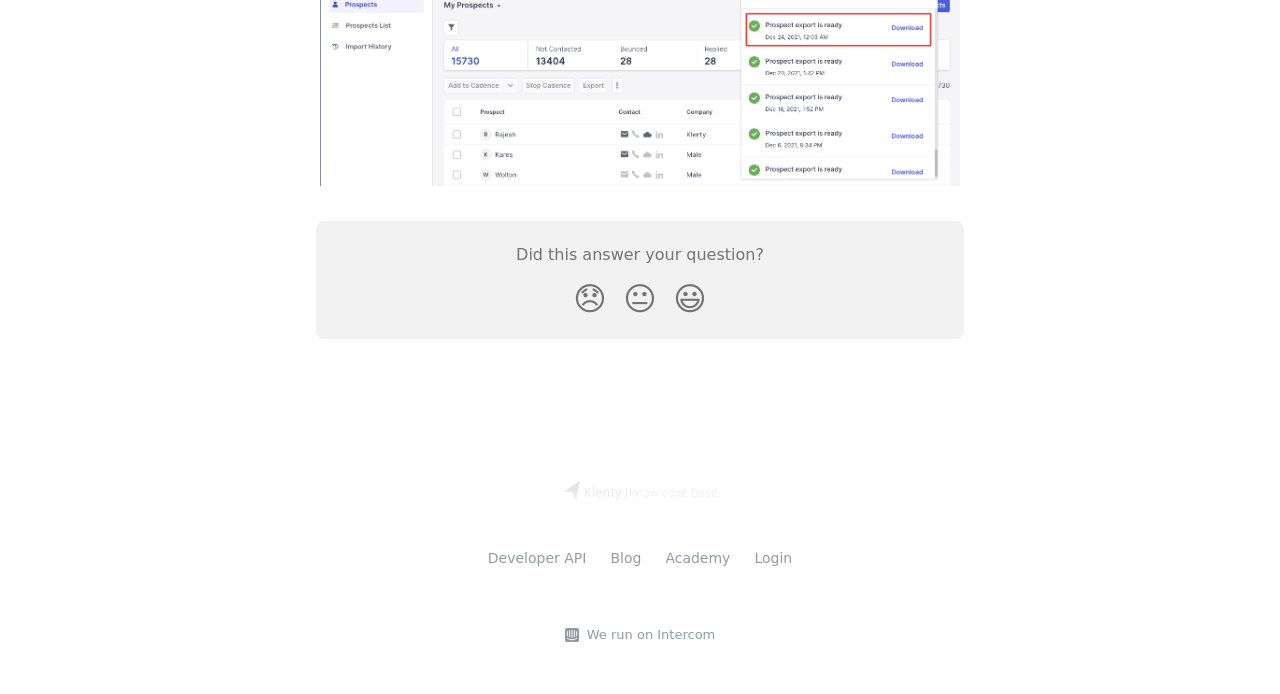Please locate the clickable area by providing the bounding box coordinates to follow this instruction: "Visit the Blog".

[0.477, 0.792, 0.501, 0.815]